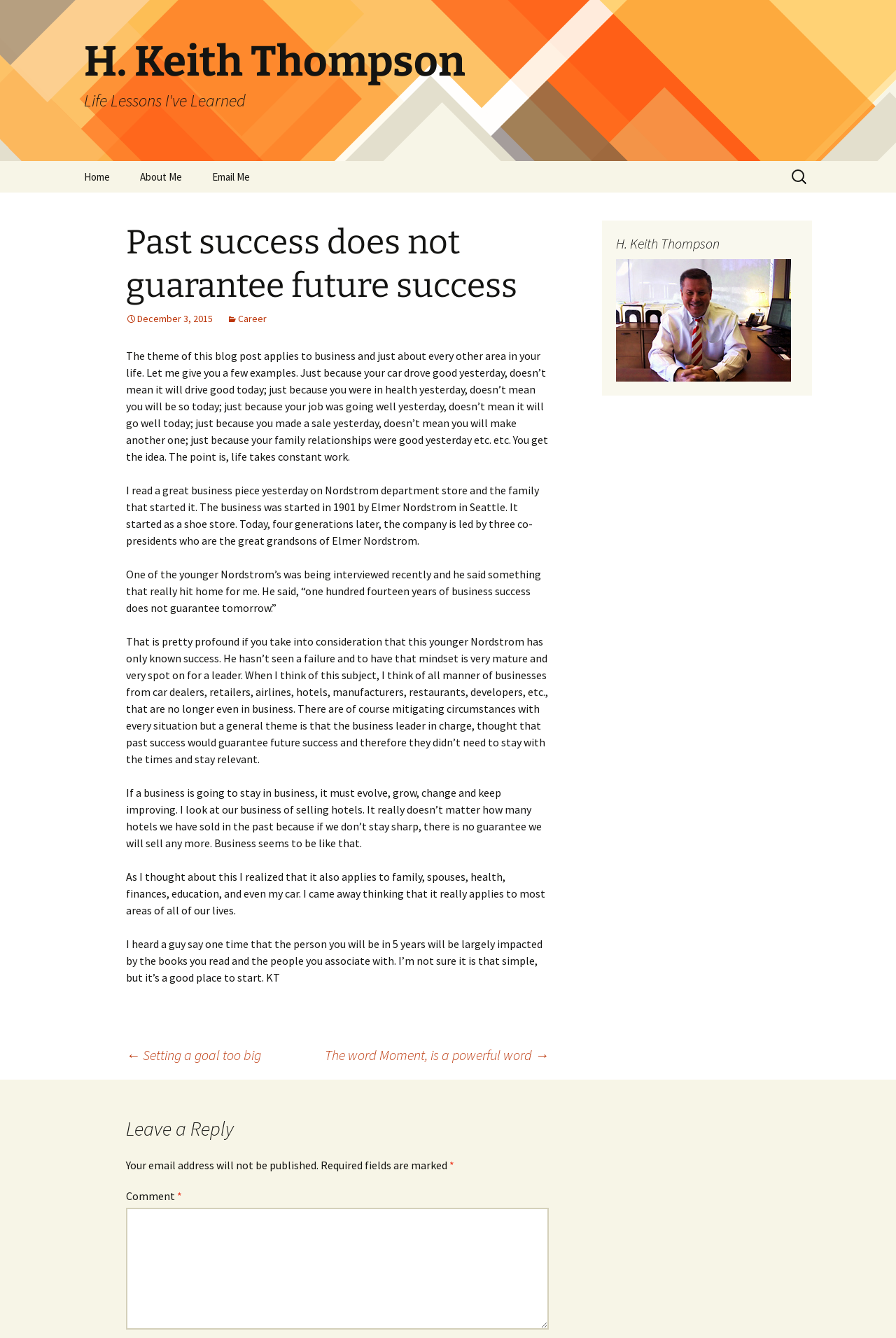Generate the text of the webpage's primary heading.

H. Keith Thompson